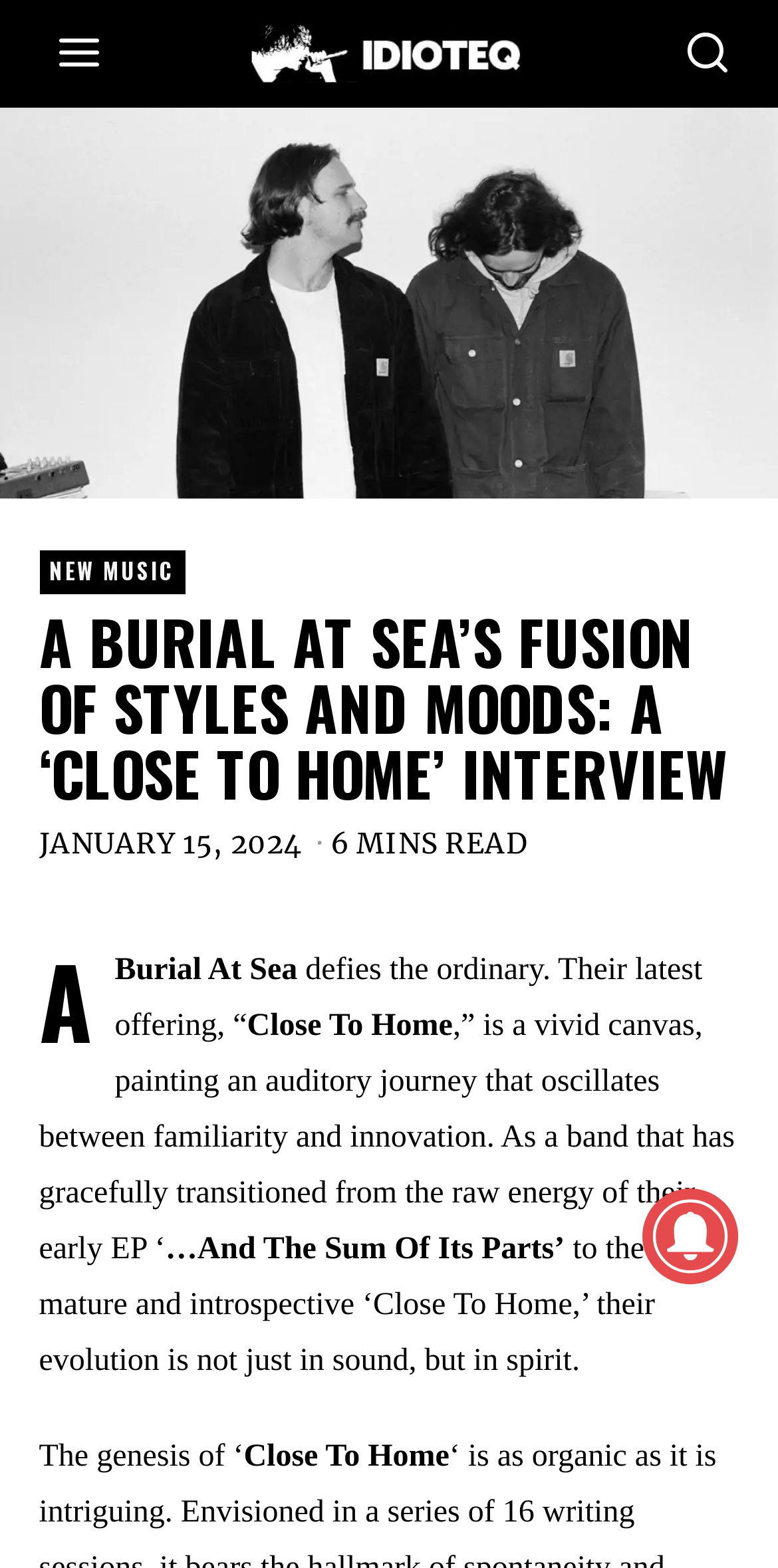Create a detailed summary of the webpage's content and design.

This webpage is an interview article about the band "A Burial At Sea" and their latest offering, "Close To Home". At the top left corner, there is a logo of the website "IDIOTEQ.com" with a link to the homepage. Below the logo, there is a large banner image that spans the entire width of the page, displaying the band's name "A BURIAL AT SEA".

On the top right side, there is a link to the "NEW MUSIC" section. The main article title "A BURIAL AT SEA'S FUSION OF STYLES AND MOODS: A ‘CLOSE TO HOME’ INTERVIEW" is centered at the top of the page, with the date "JANUARY 15, 2024" and "6 MINS READ" displayed below it.

The article begins with a brief introduction to the band, stating that they "defy the ordinary" and that their latest offering is a "vivid canvas, painting an auditory journey that oscillates between familiarity and innovation." The text is divided into paragraphs, with the band's name and album title "Close To Home" highlighted.

There is an image located at the bottom right corner of the page, but its content is not specified. A progress bar is also present at the very top of the page, but it is not clear what it represents.